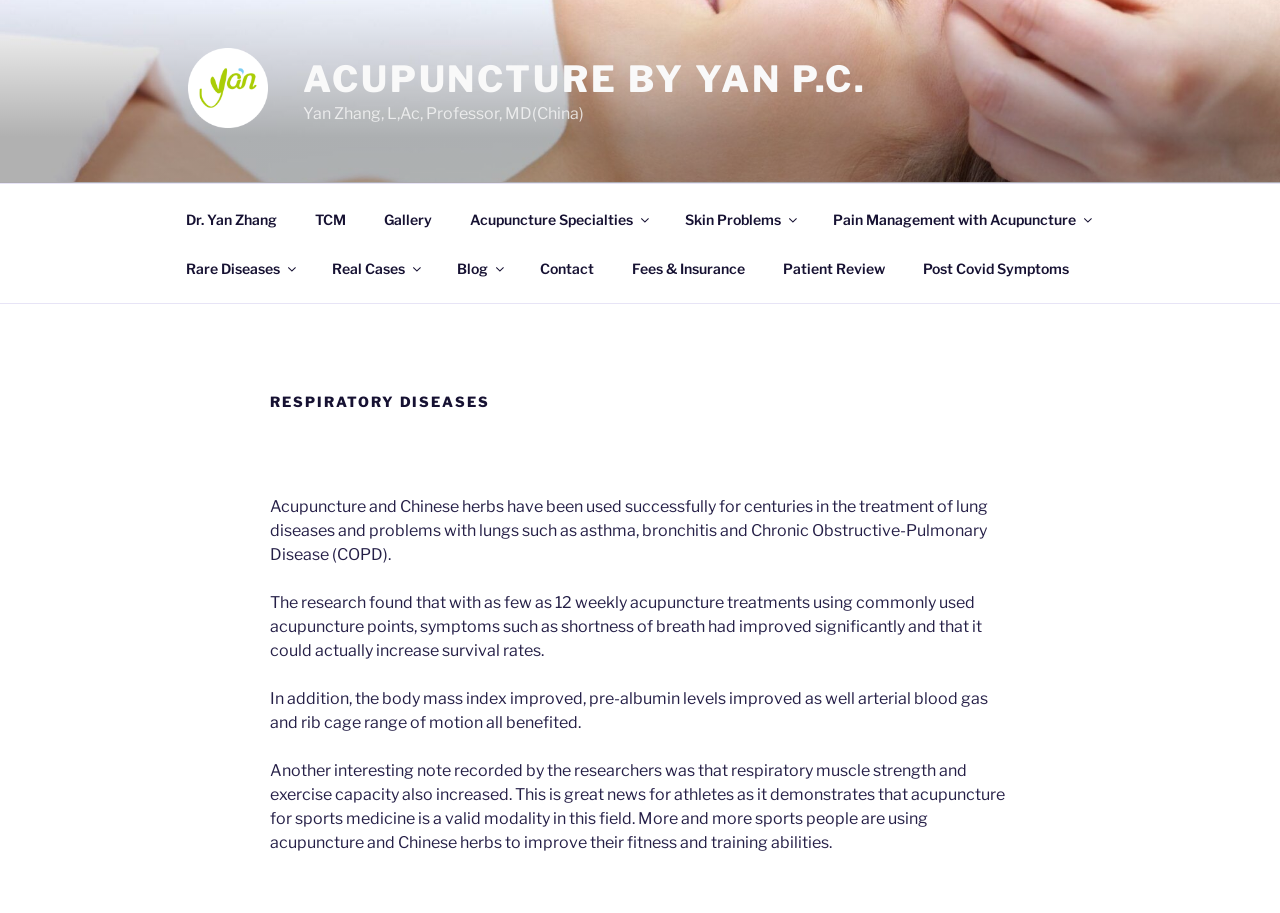Please indicate the bounding box coordinates for the clickable area to complete the following task: "Learn about 'Skin Problems' treatment". The coordinates should be specified as four float numbers between 0 and 1, i.e., [left, top, right, bottom].

[0.521, 0.213, 0.634, 0.267]